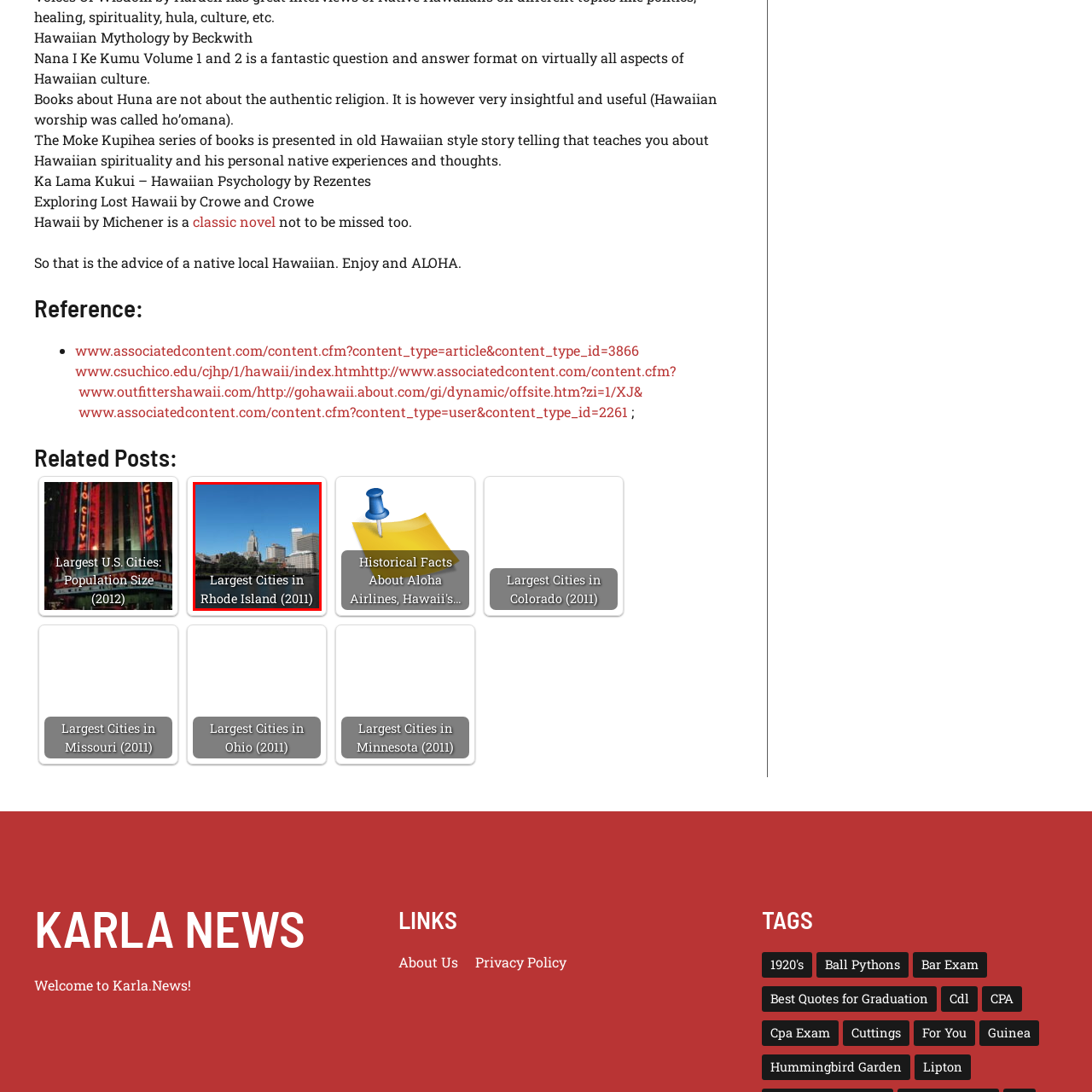View the part of the image marked by the red boundary and provide a one-word or short phrase answer to this question: 
What is the architectural style of the prominent building?

Distinct